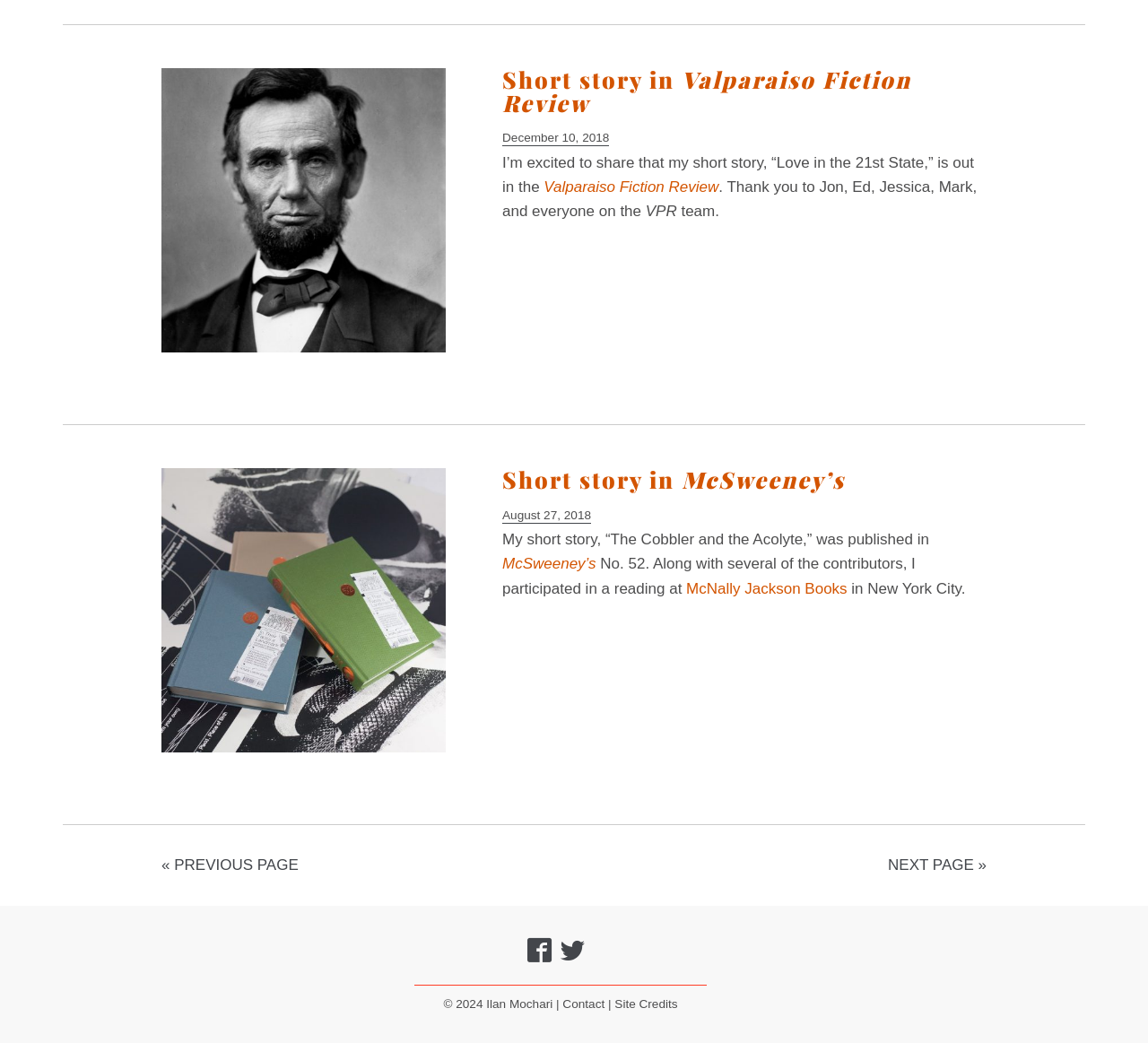Pinpoint the bounding box coordinates of the clickable element to carry out the following instruction: "Contact Ilan Mochari."

[0.49, 0.956, 0.527, 0.969]